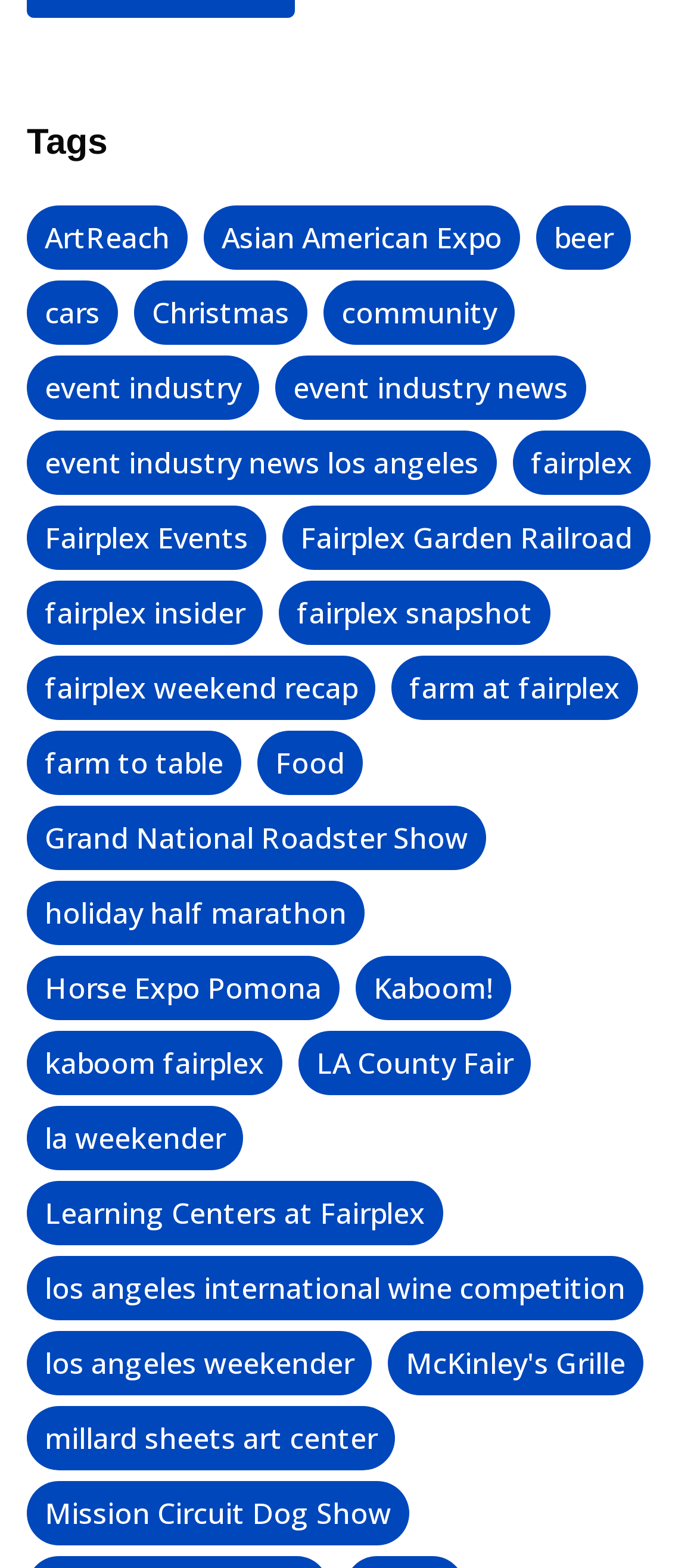Find the bounding box coordinates for the element that must be clicked to complete the instruction: "Go to In the Garden". The coordinates should be four float numbers between 0 and 1, indicated as [left, top, right, bottom].

None